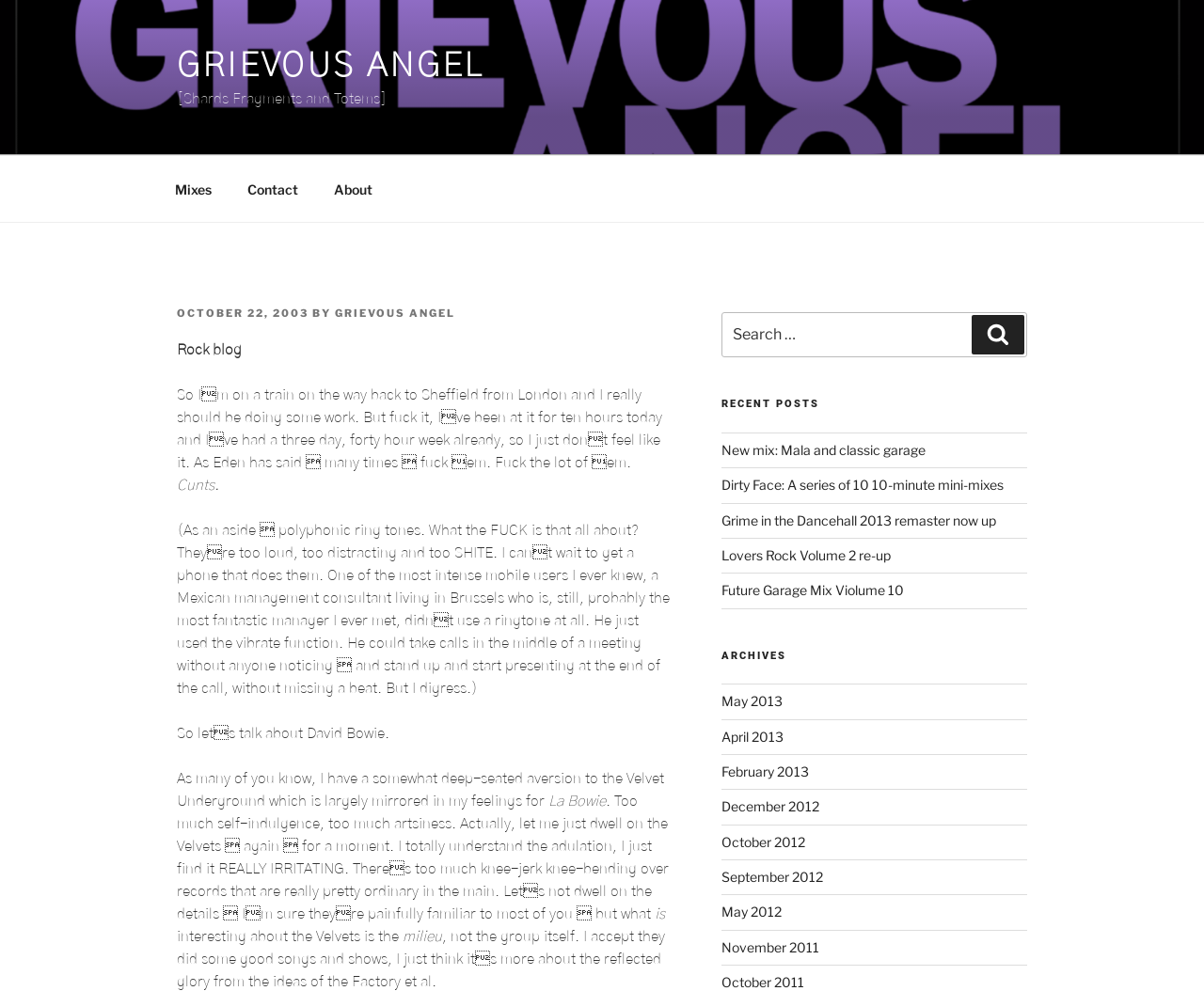Give a detailed overview of the webpage's appearance and contents.

The webpage is titled "Grievous Angel" and appears to be a blog or personal website. At the top, there is a prominent link with the same title, "GRIEVOUS ANGEL", followed by a subtitle "[Shards Fragments and Totems]". Below this, there is a top menu with links to "Mixes", "Contact", and "About".

The main content of the page is a blog post, which starts with a header indicating that it was posted on October 22, 2003. The post is a personal reflection, discussing the author's feelings about work, their commute, and their opinions on polyphonic ring tones. The author then shifts to discussing David Bowie and their own feelings about the Velvet Underground.

The blog post is divided into several paragraphs, with the text flowing from top to bottom and left to right. There are no images on the page.

On the right-hand side of the page, there is a search bar with a label "Search for:" and a button to submit the search query. Below this, there is a section titled "RECENT POSTS" with links to several recent blog posts, including "New mix: Mala and classic garage" and "Lovers Rock Volume 2 re-up". Further down, there is a section titled "ARCHIVES" with links to older blog posts, organized by month and year.

Overall, the webpage has a simple and straightforward layout, with a focus on the blog post and supporting navigation and search functionality.